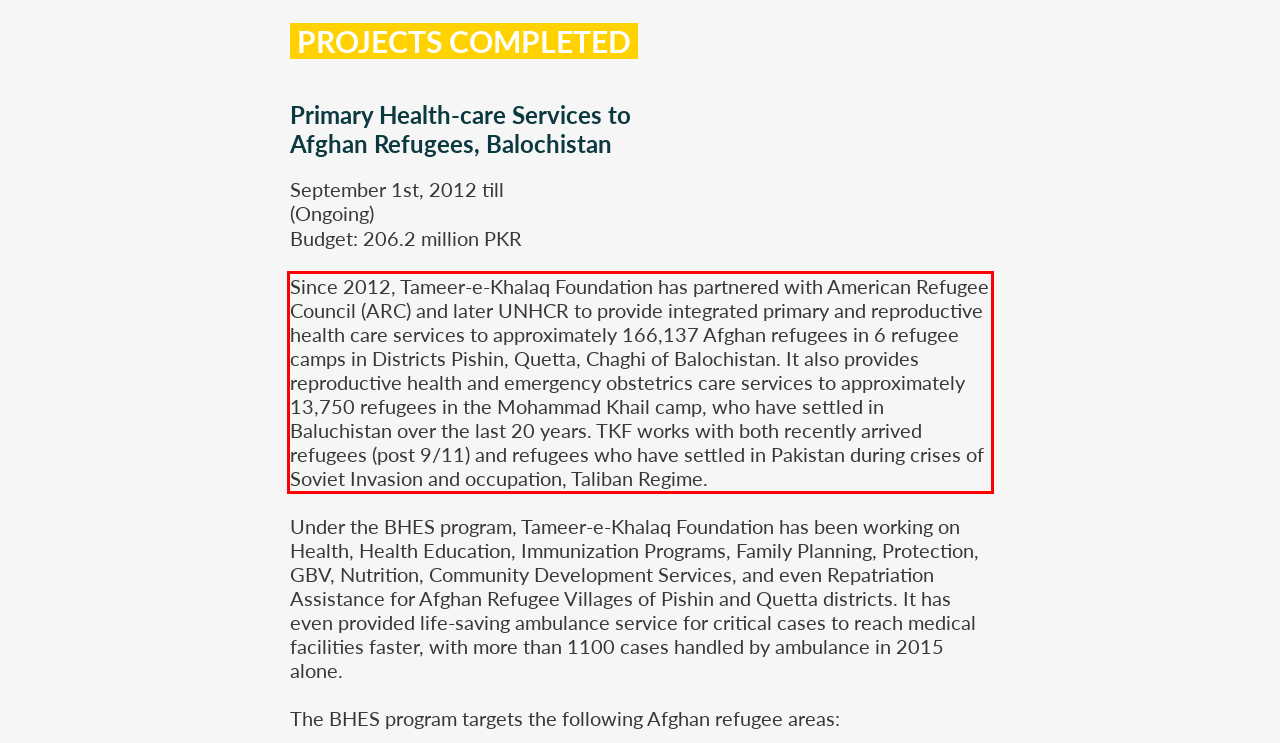You are presented with a screenshot containing a red rectangle. Extract the text found inside this red bounding box.

Since 2012, Tameer-e-Khalaq Foundation has partnered with American Refugee Council (ARC) and later UNHCR to provide integrated primary and reproductive health care services to approximately 166,137 Afghan refugees in 6 refugee camps in Districts Pishin, Quetta, Chaghi of Balochistan. It also provides reproductive health and emergency obstetrics care services to approximately 13,750 refugees in the Mohammad Khail camp, who have settled in Baluchistan over the last 20 years. TKF works with both recently arrived refugees (post 9/11) and refugees who have settled in Pakistan during crises of Soviet Invasion and occupation, Taliban Regime.